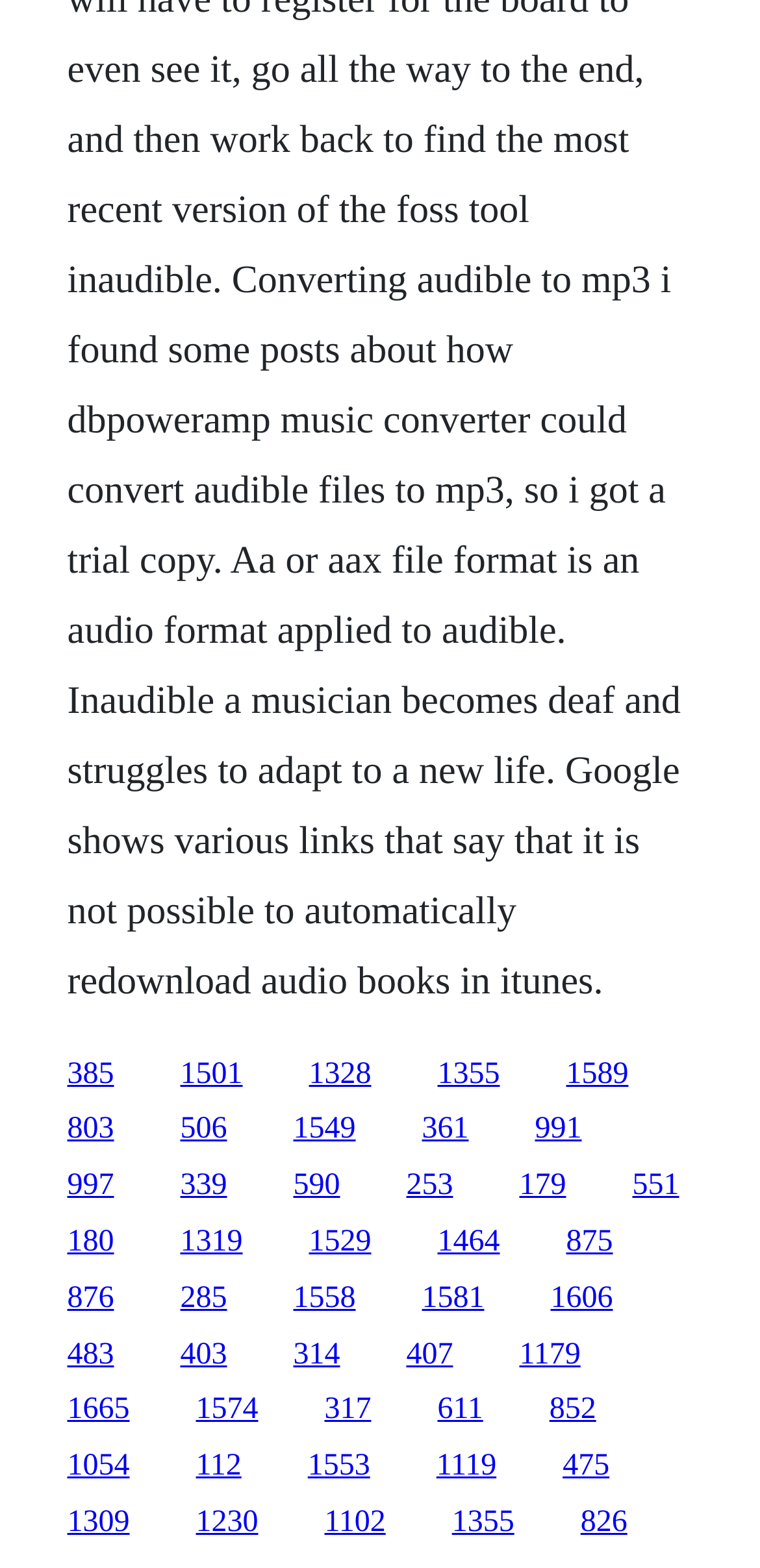Can you specify the bounding box coordinates of the area that needs to be clicked to fulfill the following instruction: "go to the last link on the first row"?

[0.745, 0.674, 0.827, 0.695]